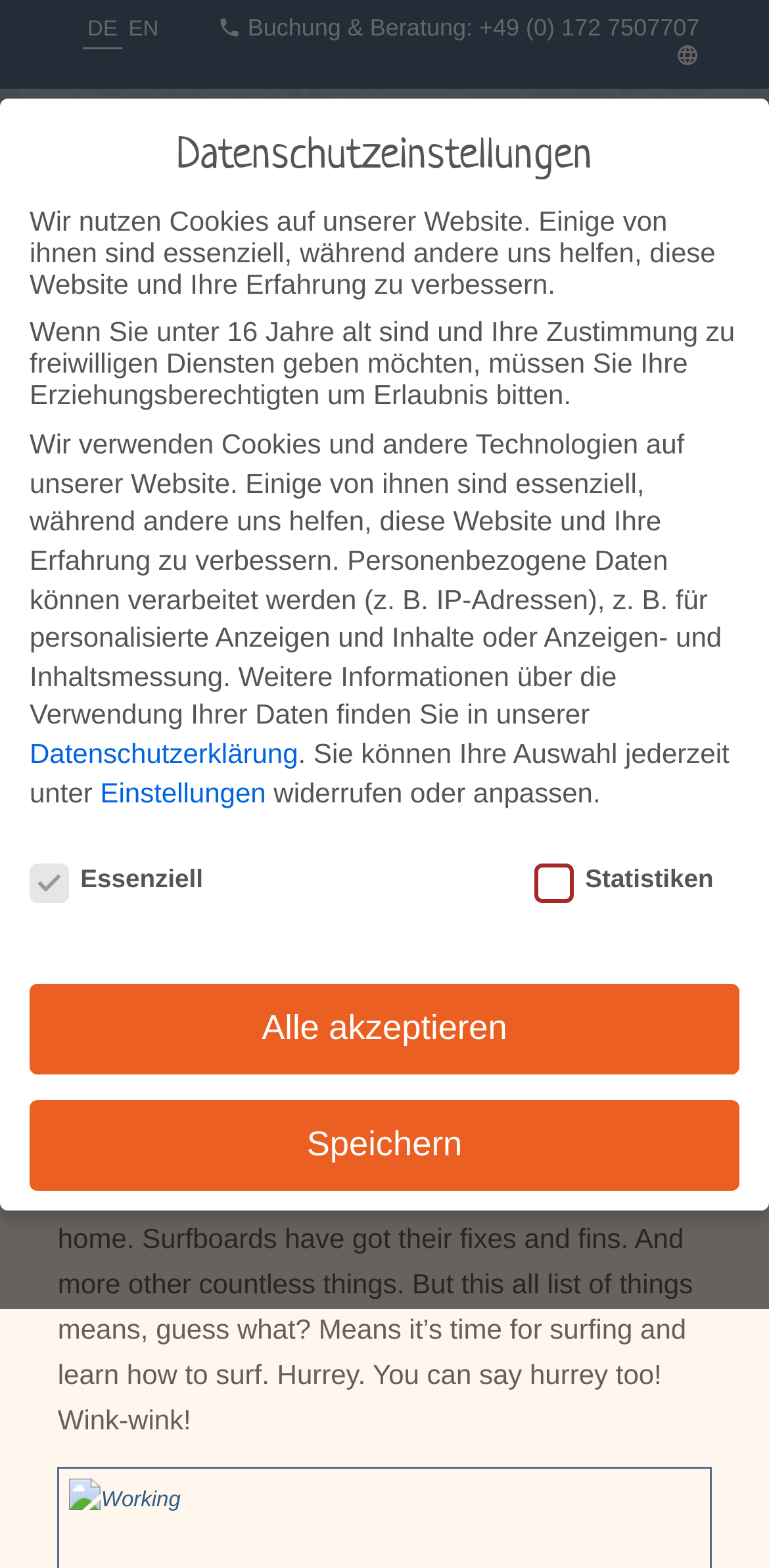What is the name of the villa mentioned on the webpage?
Please provide a full and detailed response to the question.

I found this information in the text 'Doing a spring cleaning in our Maranga Villa Chilla in Seignosse.' which mentions the name of the villa.